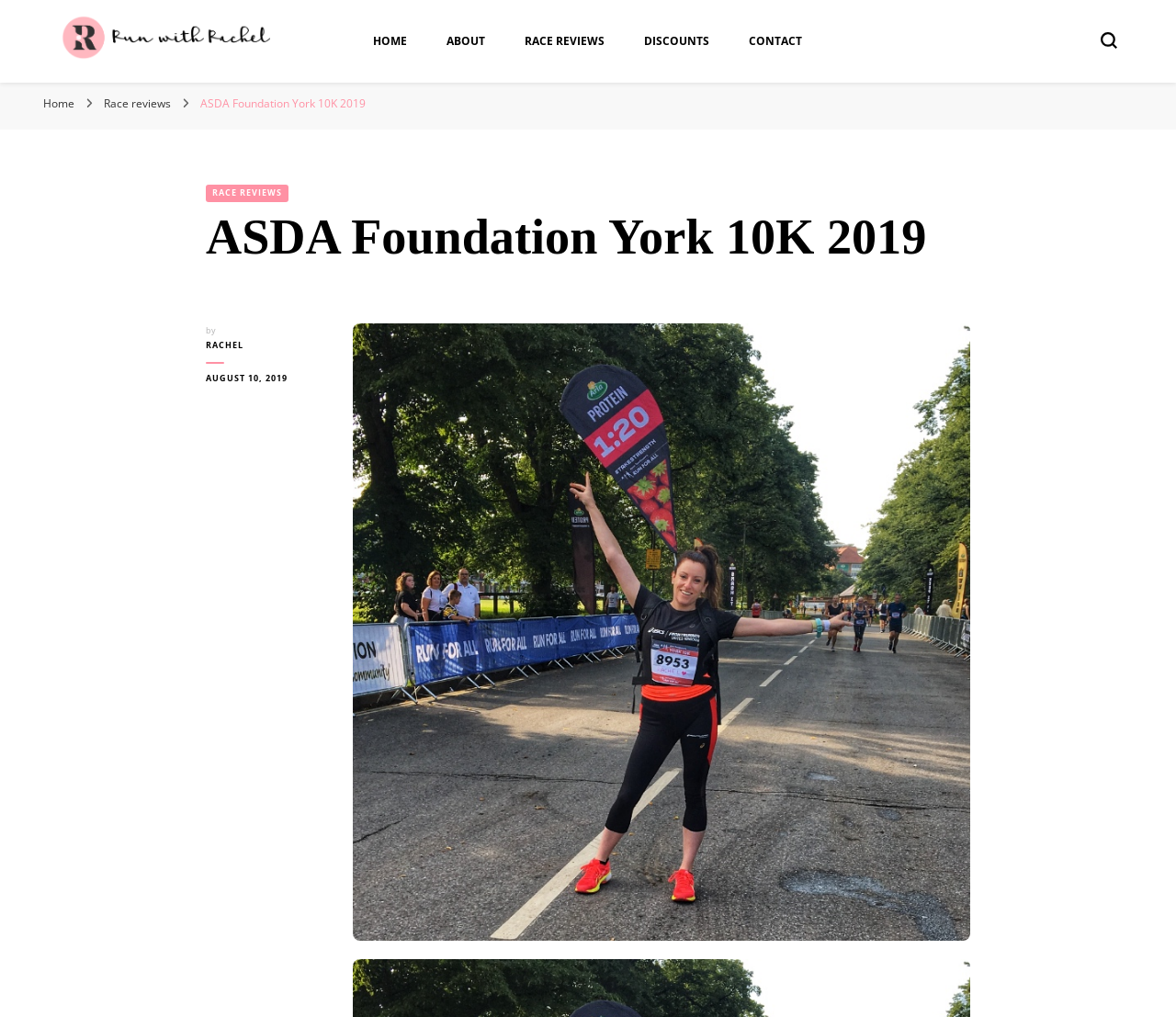Please identify the bounding box coordinates of the element that needs to be clicked to execute the following command: "click on the Run with Rachel link". Provide the bounding box using four float numbers between 0 and 1, formatted as [left, top, right, bottom].

[0.05, 0.014, 0.23, 0.067]